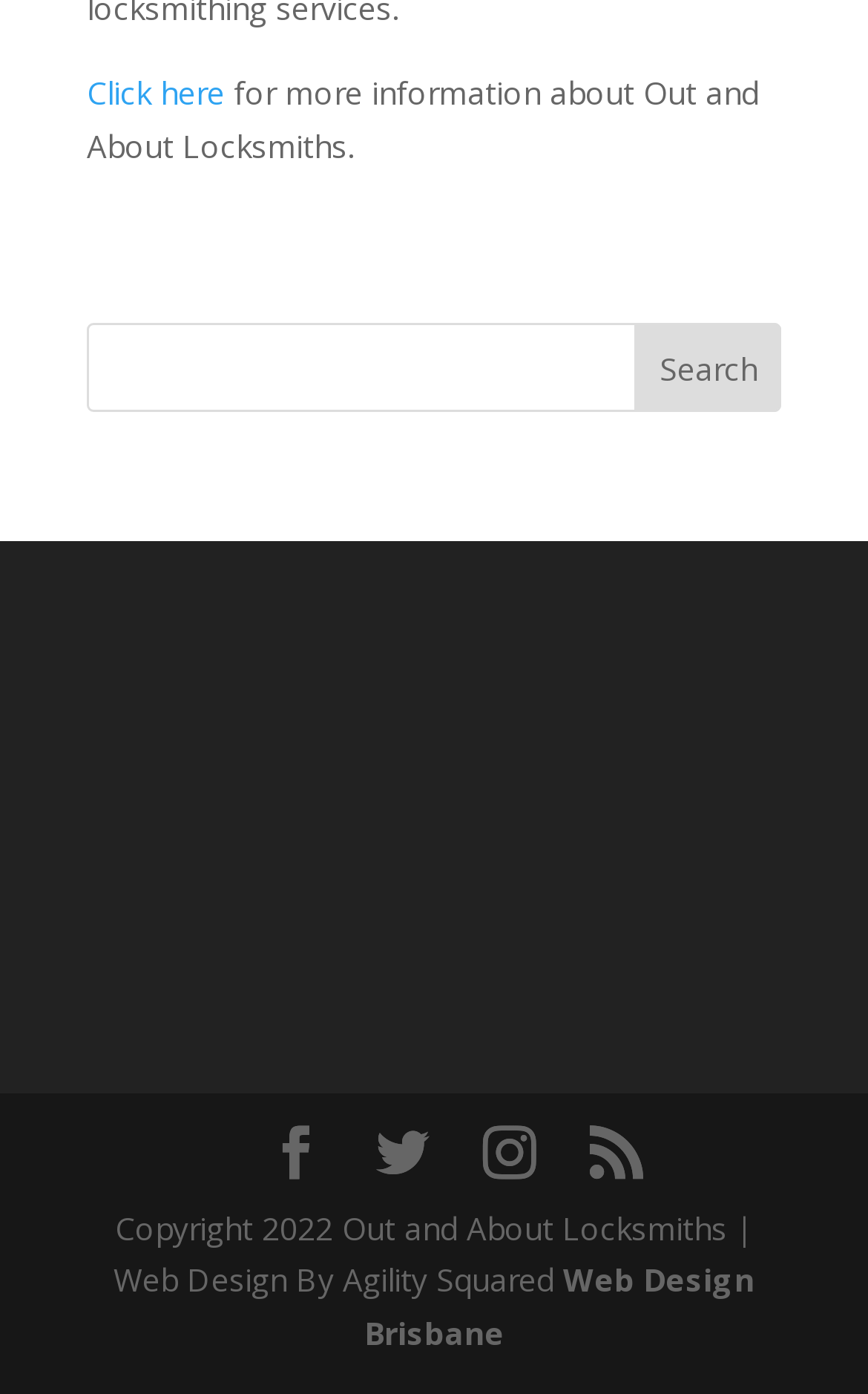What is the name of the company that designed the website? Analyze the screenshot and reply with just one word or a short phrase.

Agility Squared